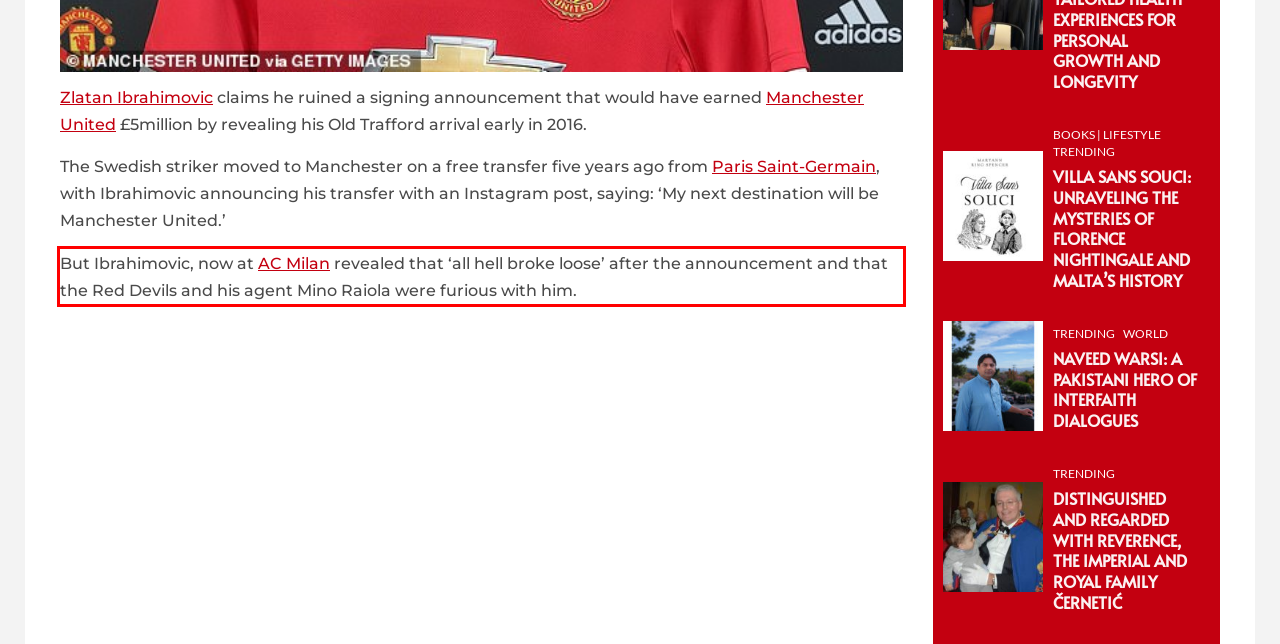Within the screenshot of the webpage, there is a red rectangle. Please recognize and generate the text content inside this red bounding box.

But Ibrahimovic, now at AC Milan revealed that ‘all hell broke loose’ after the announcement and that the Red Devils and his agent Mino Raiola were furious with him.